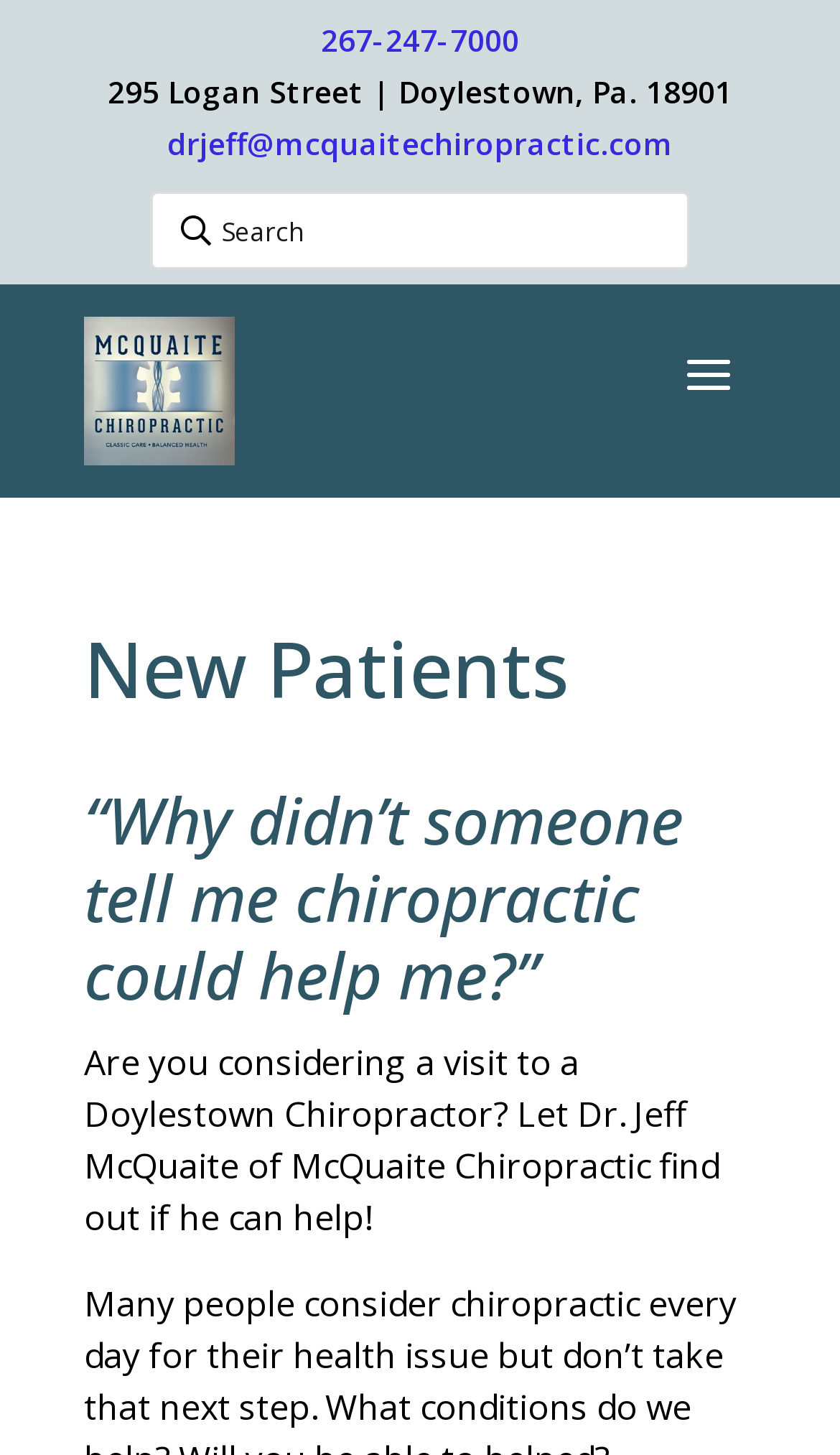Answer succinctly with a single word or phrase:
Who is the chiropractor mentioned on the page?

Dr. Jeff McQuaite